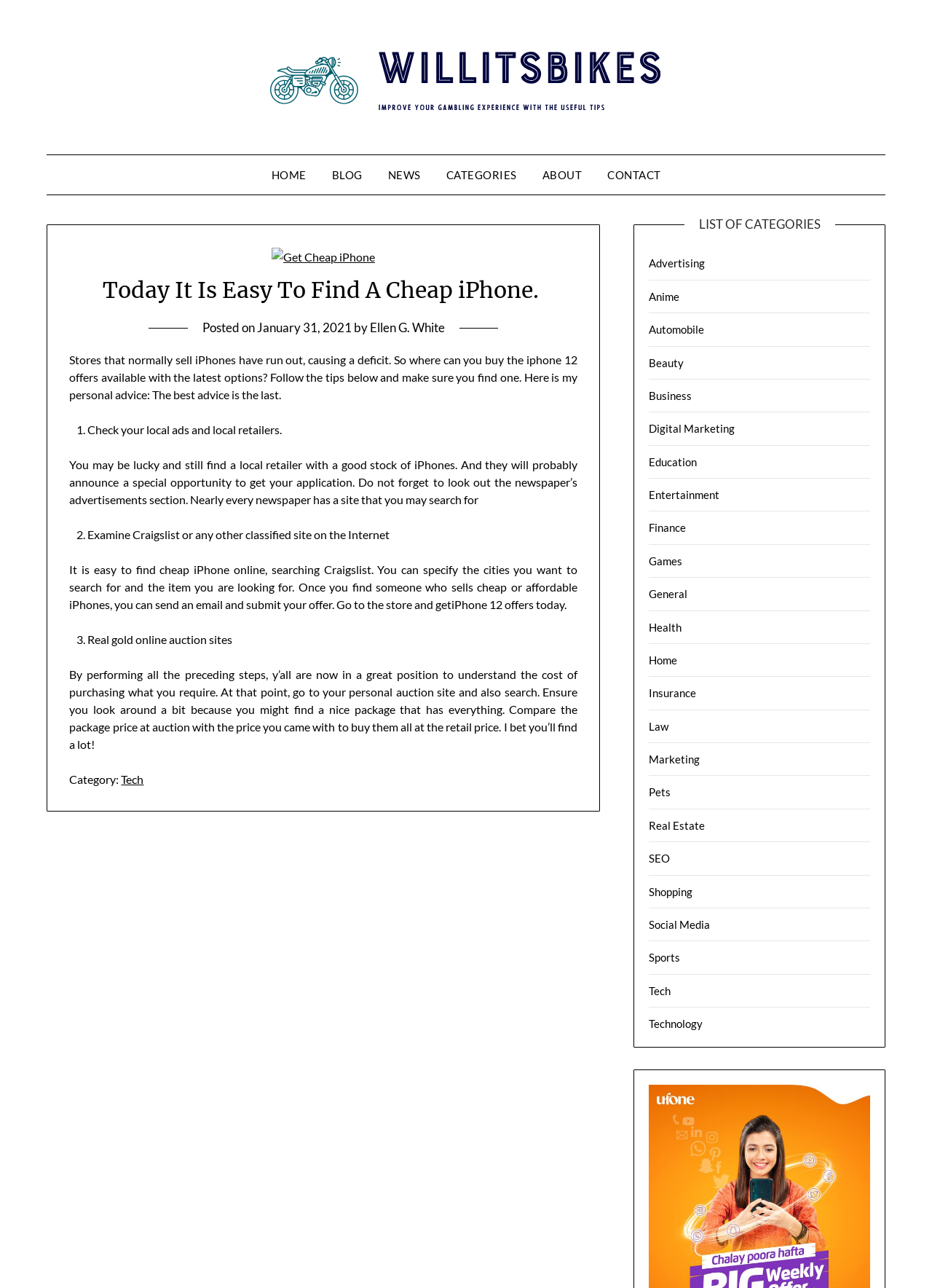Provide the bounding box coordinates for the area that should be clicked to complete the instruction: "Visit the Tech category page".

[0.13, 0.6, 0.154, 0.611]